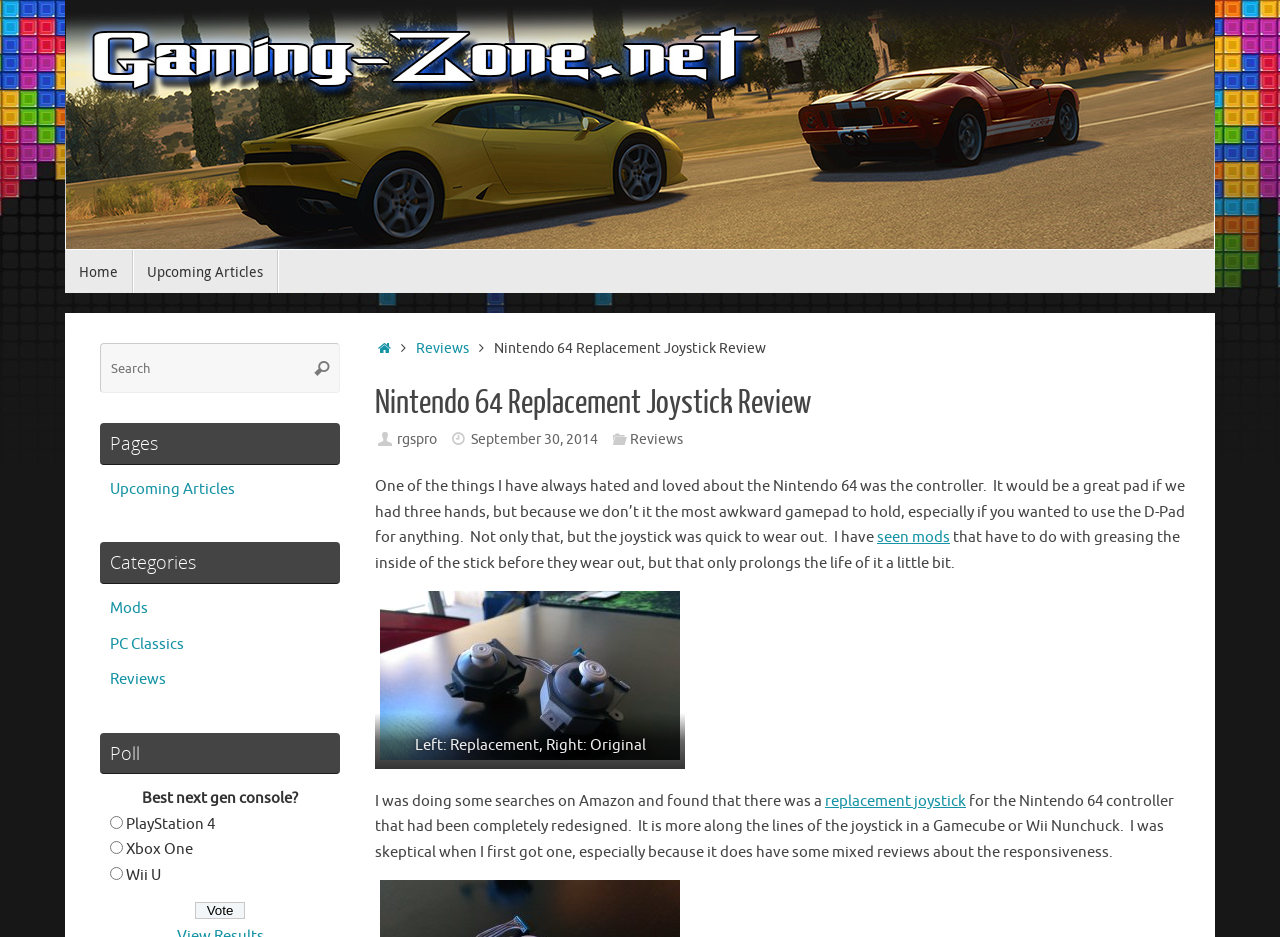What is the topic of the review?
Refer to the screenshot and deliver a thorough answer to the question presented.

The topic of the review can be determined by reading the heading 'Nintendo 64 Replacement Joystick Review' which is located at the top of the webpage, indicating that the review is about a replacement joystick for the Nintendo 64 console.